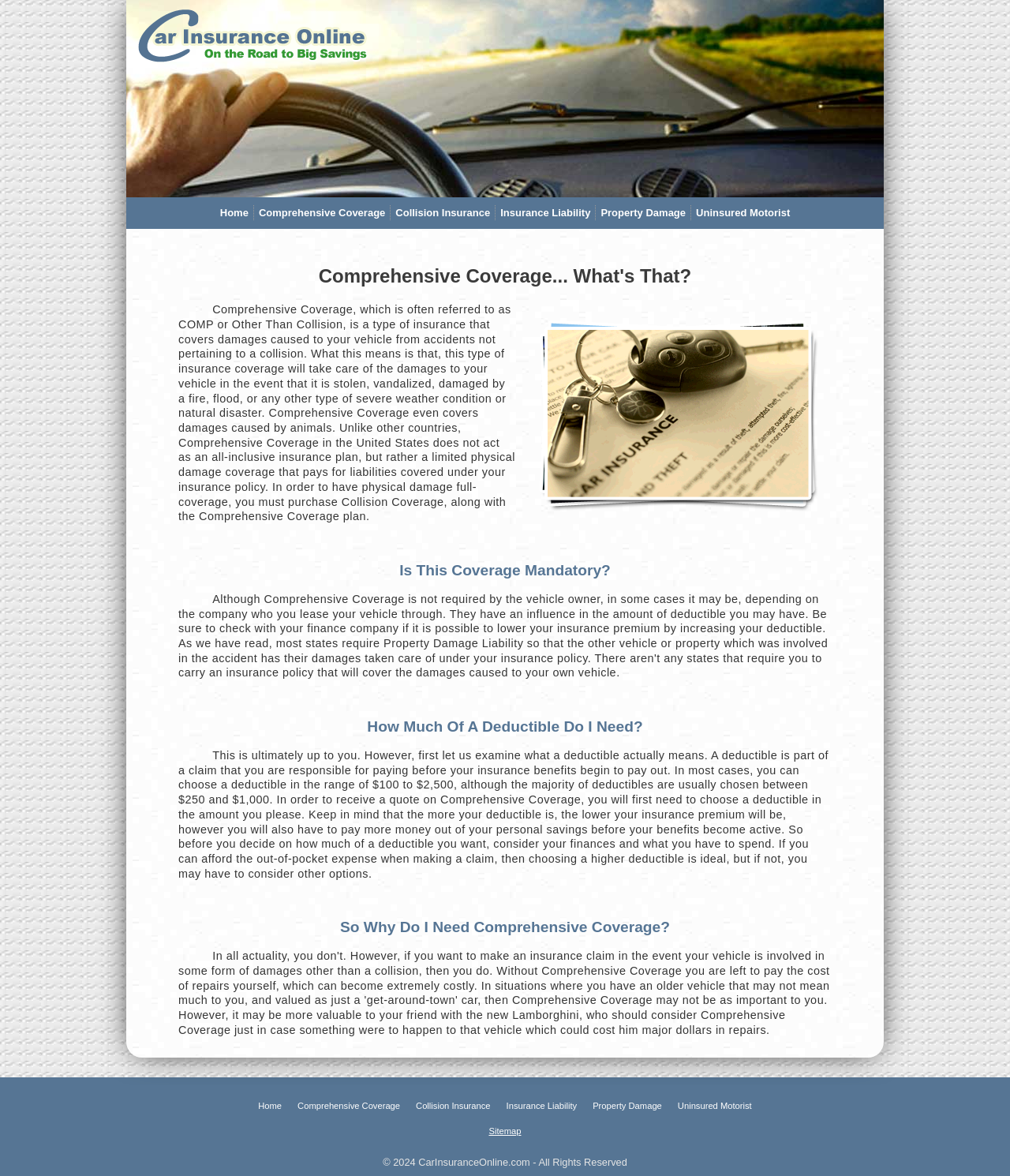What is Comprehensive Coverage?
Using the visual information from the image, give a one-word or short-phrase answer.

Insurance type